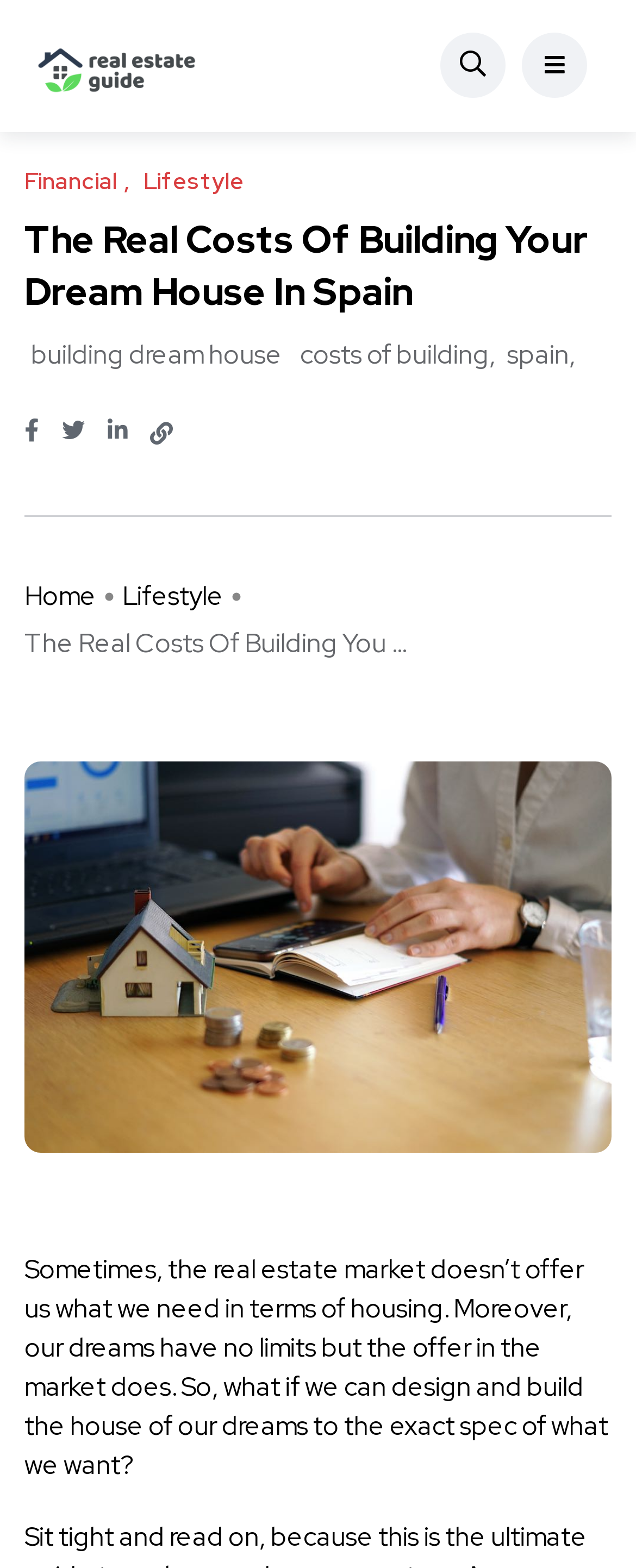Answer the following query concisely with a single word or phrase:
What is the purpose of the button with '' icon?

Unknown